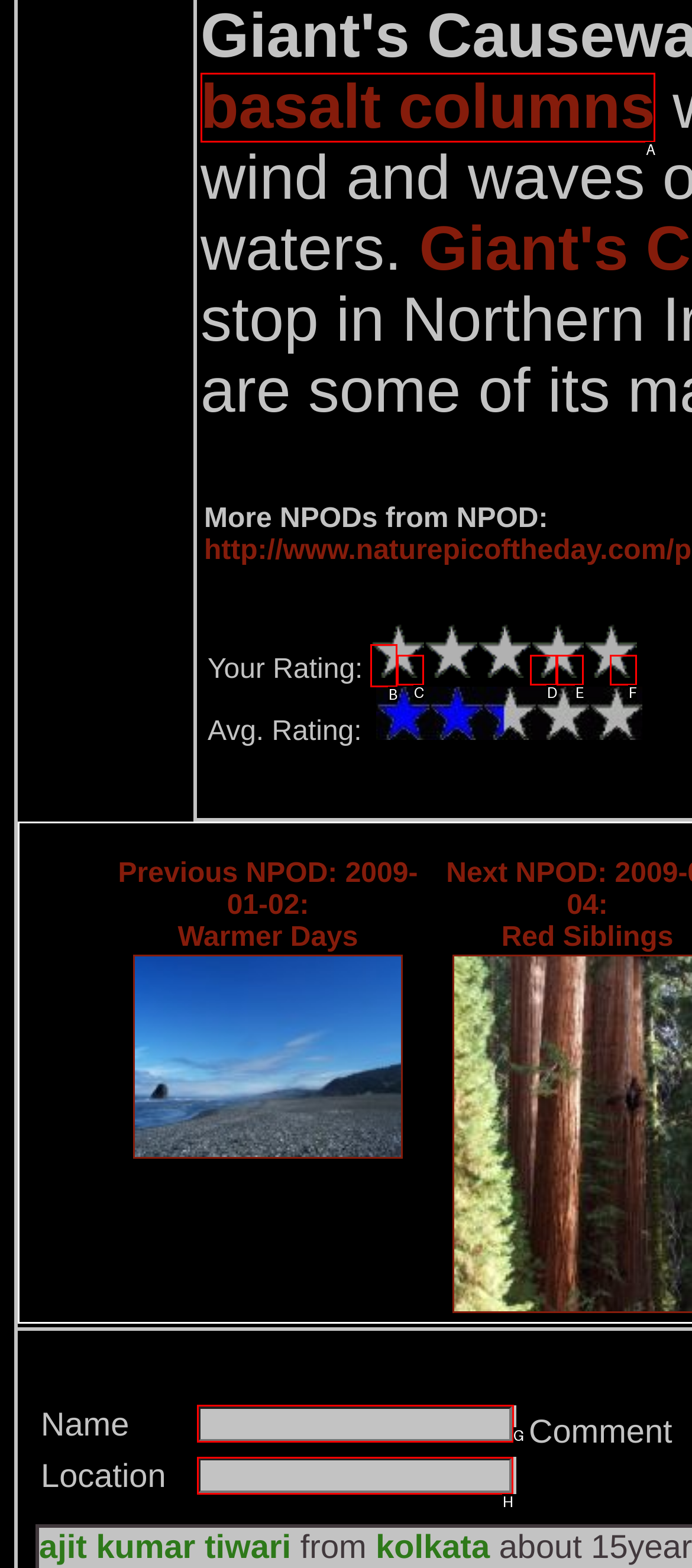Identify the correct HTML element to click to accomplish this task: Enter name
Respond with the letter corresponding to the correct choice.

G